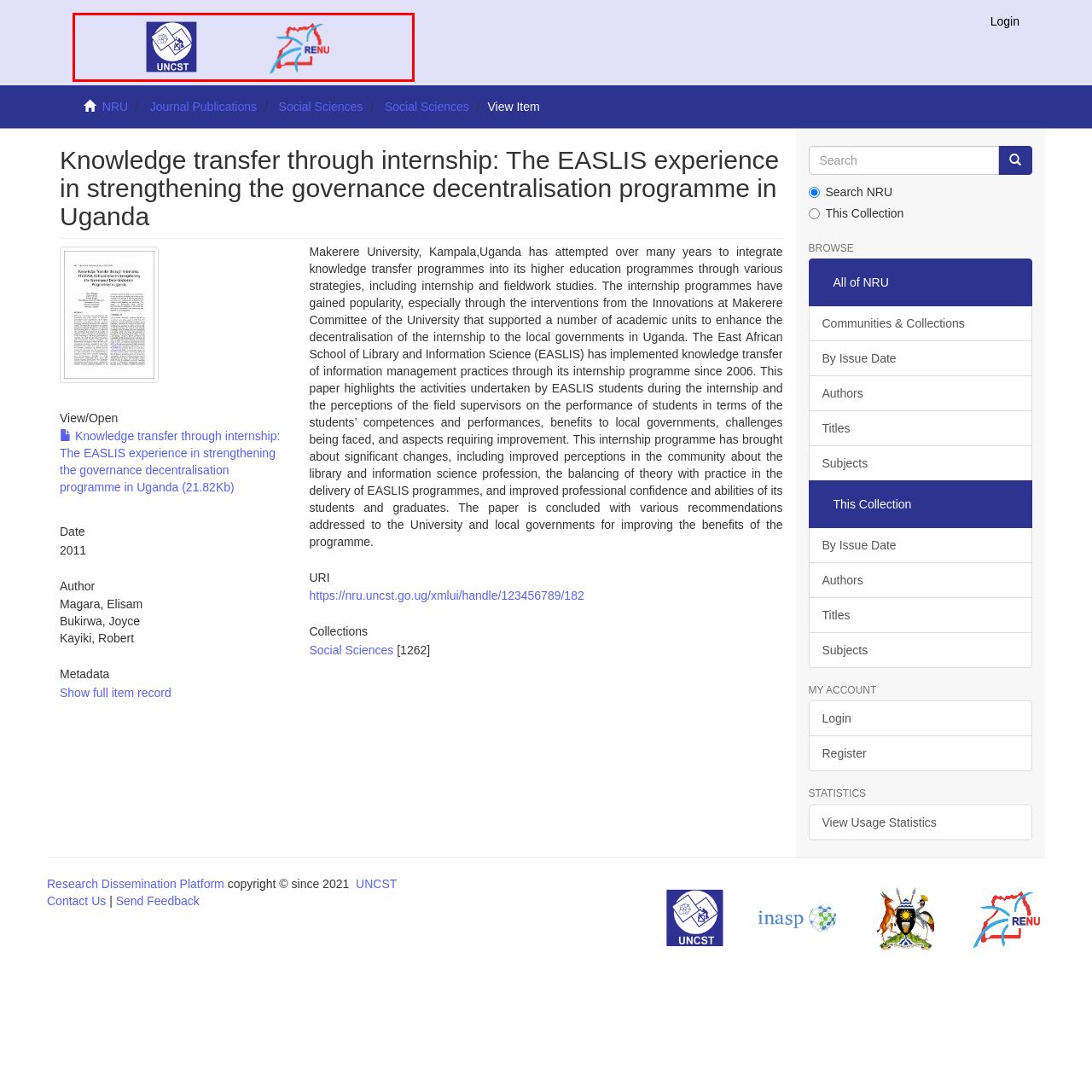Give a detailed account of the picture within the red bounded area.

The image features two distinct logos representing organizations involved in research and innovation. On the left, the logo of the UNCST (Uganda National Council for Science and Technology) is displayed, characterized by its blue background and symbol depicting a stylized representation of science with layered graphical elements. The logo emphasizes the organization's commitment to fostering science and technology in Uganda. To the right, the logo for RENU (Research and Education Network for Uganda) is presented, featuring a dynamic design in red and blue, symbolizing connectivity and collaboration within the research community in Uganda. Together, these logos highlight the partnership between scientific and educational initiatives aimed at enhancing knowledge transfer and governance decentralization programs in the country.